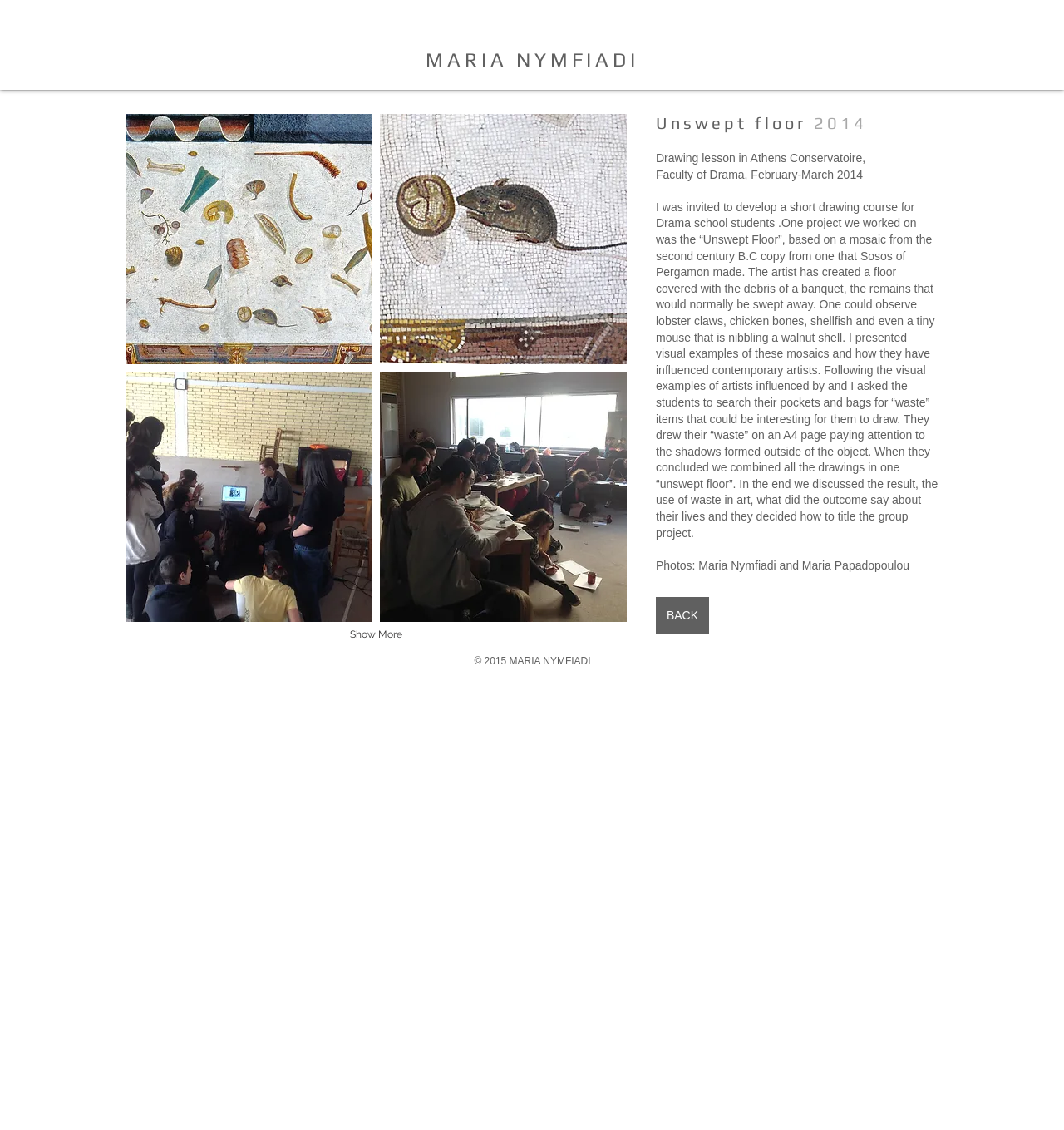Create an in-depth description of the webpage, covering main sections.

The webpage is a personal project showcase, specifically highlighting the educational projects of Maria Nymfiadi. At the top, there is a heading with the name "MARIA NYMFIADI". Below this, there is a main section that takes up most of the page.

In the main section, there is a matrix gallery with four buttons, each containing an image. The images are arranged in two rows, with two images on each row. The top-left image is "Unswept-Floor-773912.jpg", and the top-right image is "mouse asaroton.jpg". The bottom-left image is "DrawingCourseDramaSchool2.jpg", and the bottom-right image is "DrawingCourseDramaSchool1.jpg". Each image has a corresponding button with a popup menu. Below the images, there is a "Show More" button.

To the right of the matrix gallery, there is a section with a heading "Unswept floor 2014". Below this heading, there are three paragraphs of text describing a drawing lesson in Athens Conservatoire, Faculty of Drama, in February-March 2014. The text explains the project "Unswept Floor", where students drew objects they found in their pockets and bags, and then combined the drawings into a single "unswept floor" image. The text also mentions the discussion that followed, including the use of waste in art and the meaning of the outcome.

Below the text, there are credits for the photos, attributed to Maria Nymfiadi and Maria Papadopoulou. There is also a "BACK" link. At the very bottom of the page, there is a copyright notice "© 2015 MARIA NYMFIADI".